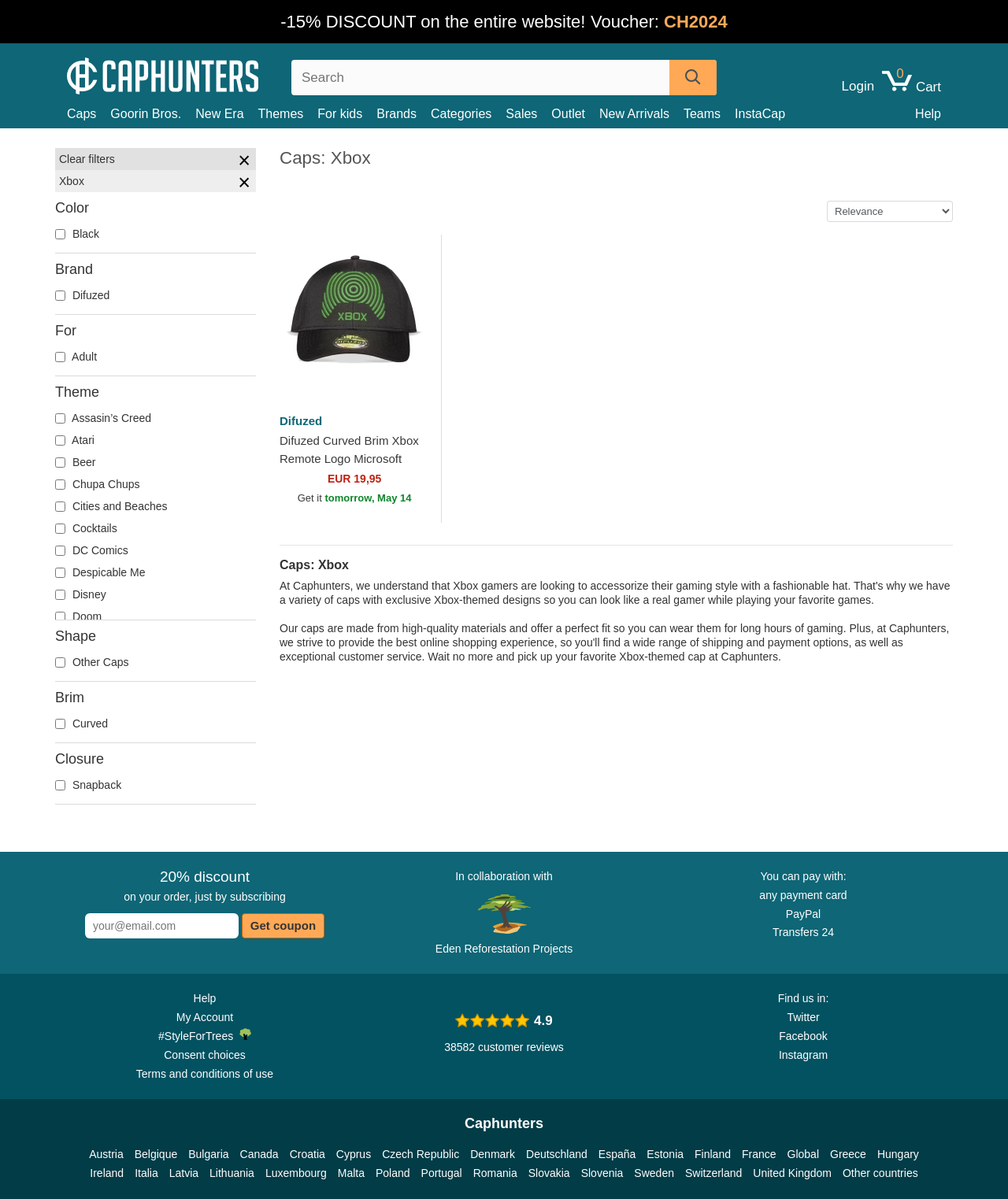How many filters are applied currently?
Based on the visual information, provide a detailed and comprehensive answer.

There is one filter applied currently, which is 'Xbox', as indicated by the StaticText element with the text 'Xbox' and the '×' link element next to it.